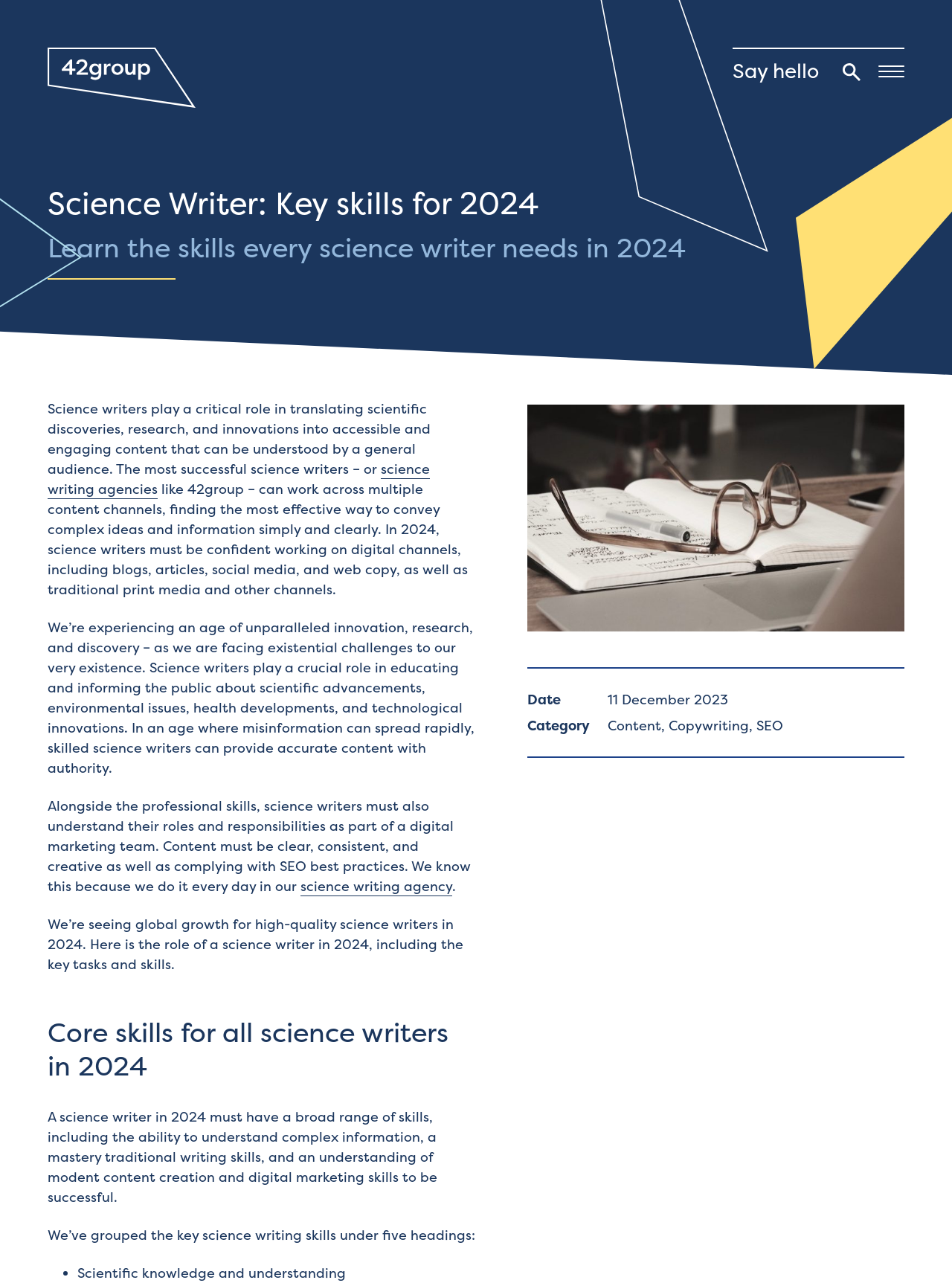Find and provide the bounding box coordinates for the UI element described here: "Say hello". The coordinates should be given as four float numbers between 0 and 1: [left, top, right, bottom].

[0.77, 0.048, 0.86, 0.064]